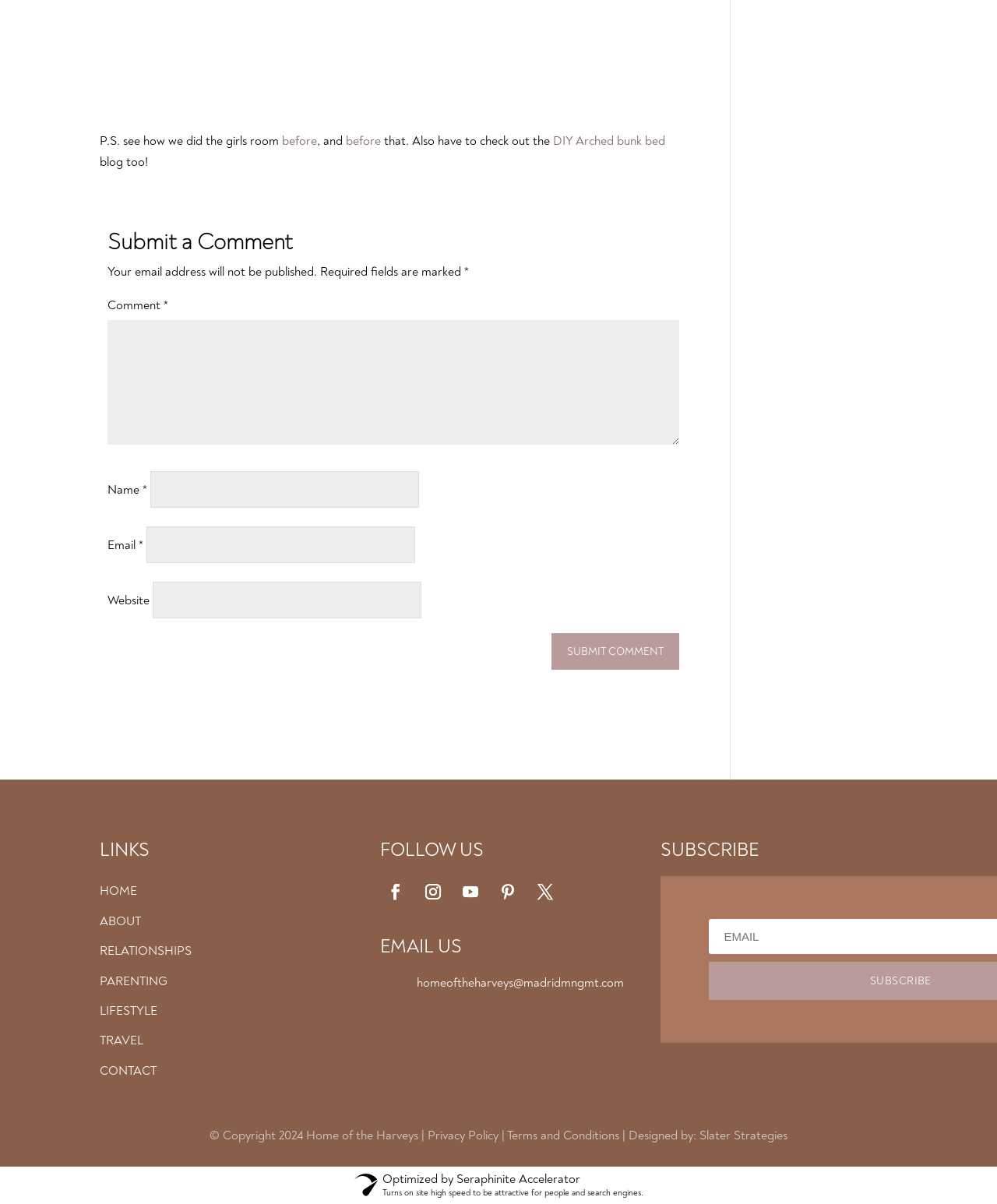Locate the bounding box coordinates of the area you need to click to fulfill this instruction: 'Submit a comment'. The coordinates must be in the form of four float numbers ranging from 0 to 1: [left, top, right, bottom].

[0.553, 0.526, 0.681, 0.557]